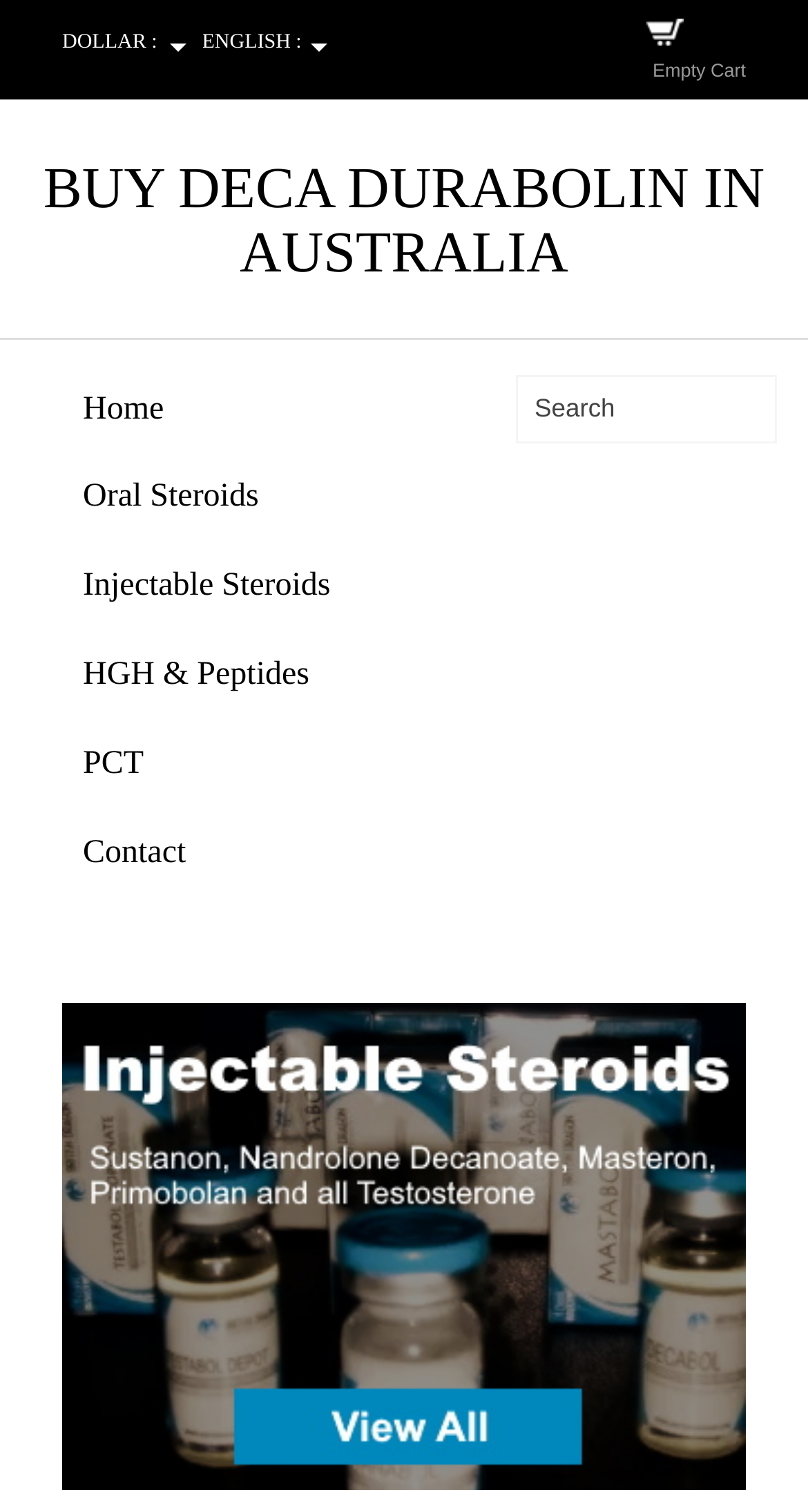Please determine the bounding box coordinates, formatted as (top-left x, top-left y, bottom-right x, bottom-right y), with all values as floating point numbers between 0 and 1. Identify the bounding box of the region described as: PCT

[0.038, 0.477, 0.6, 0.536]